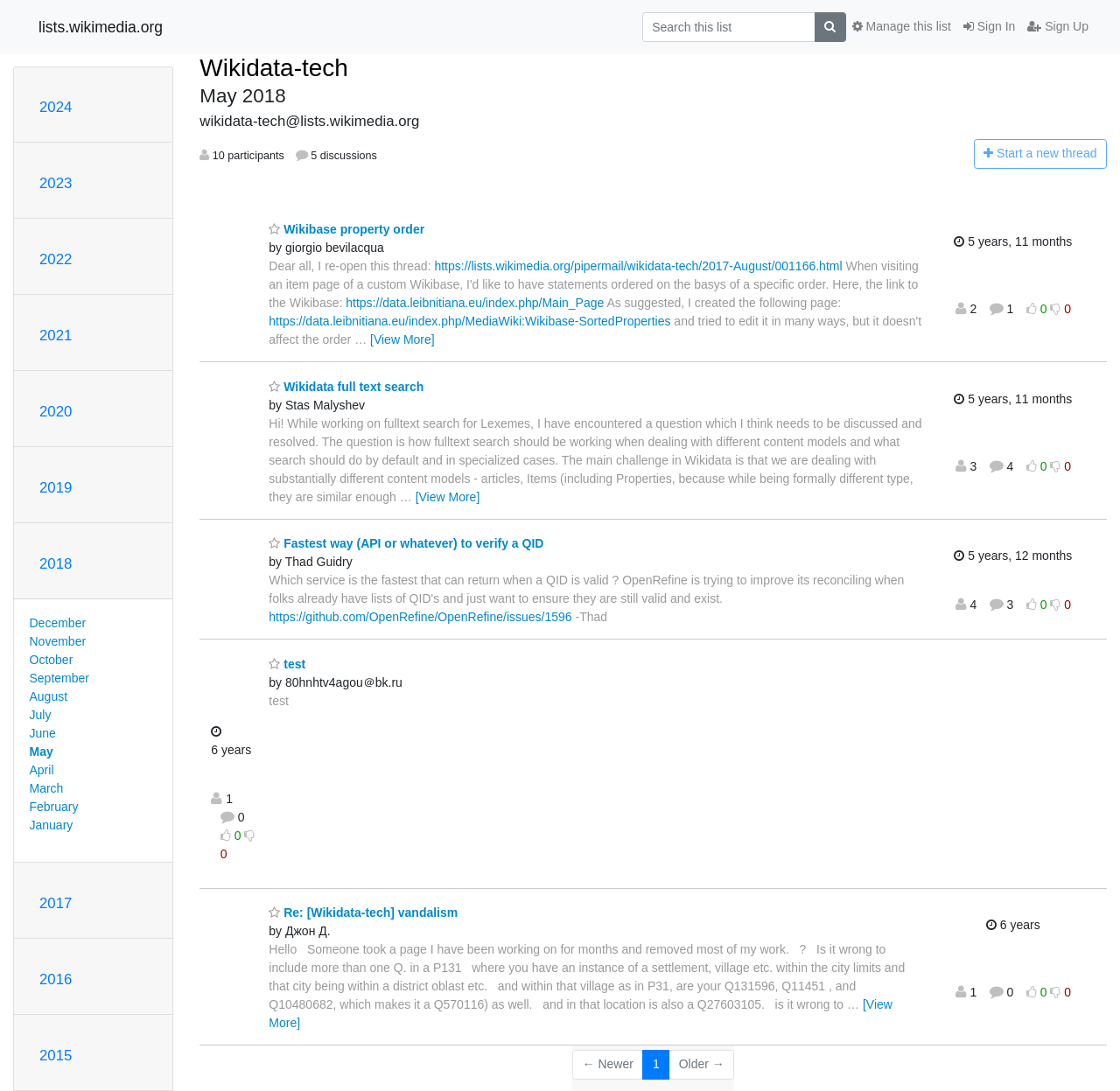Can you find the bounding box coordinates for the element that needs to be clicked to execute this instruction: "View Wikidata full text search thread"? The coordinates should be given as four float numbers between 0 and 1, i.e., [left, top, right, bottom].

[0.24, 0.348, 0.378, 0.361]